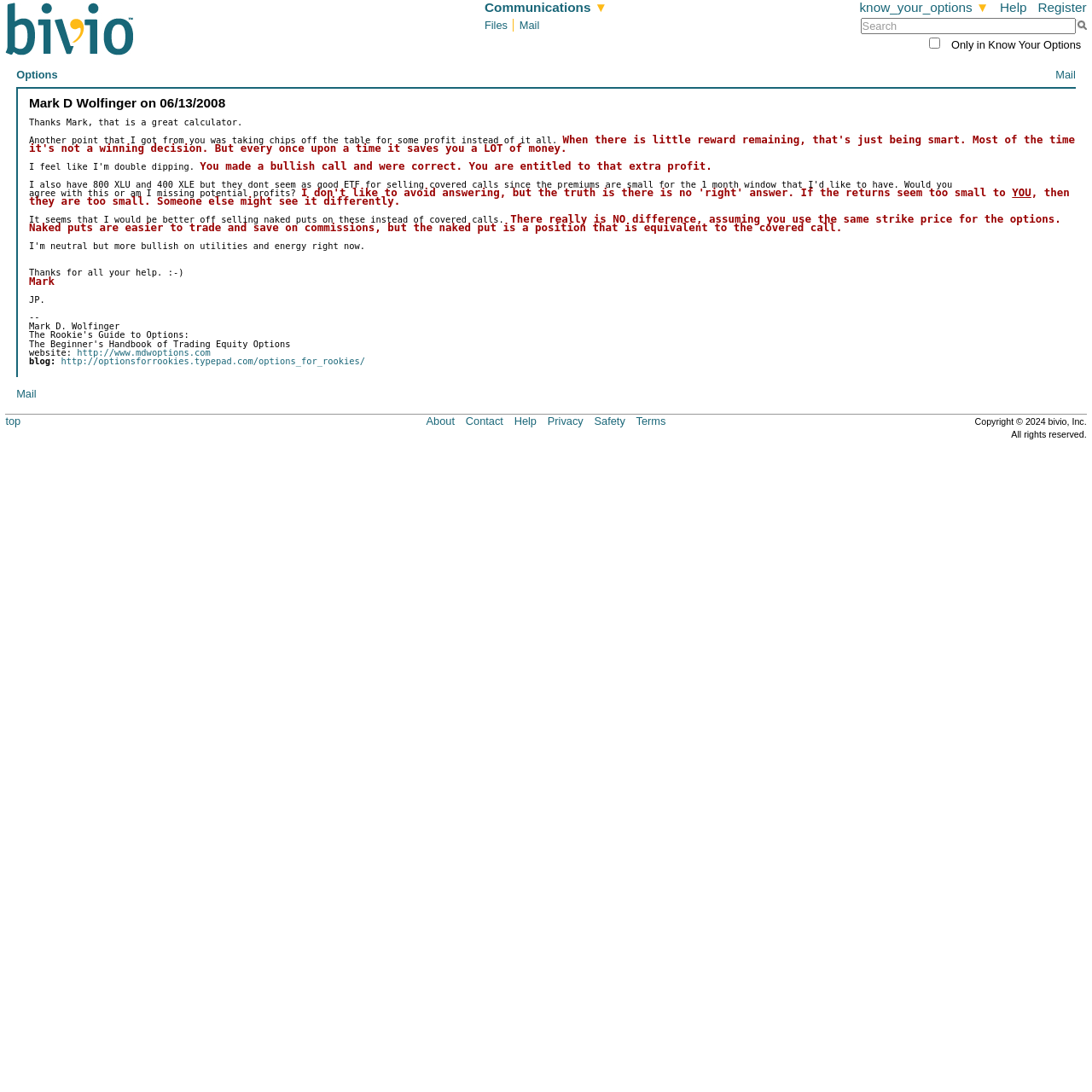Determine the bounding box coordinates for the UI element matching this description: "Communications ▼".

[0.444, 0.0, 0.556, 0.013]